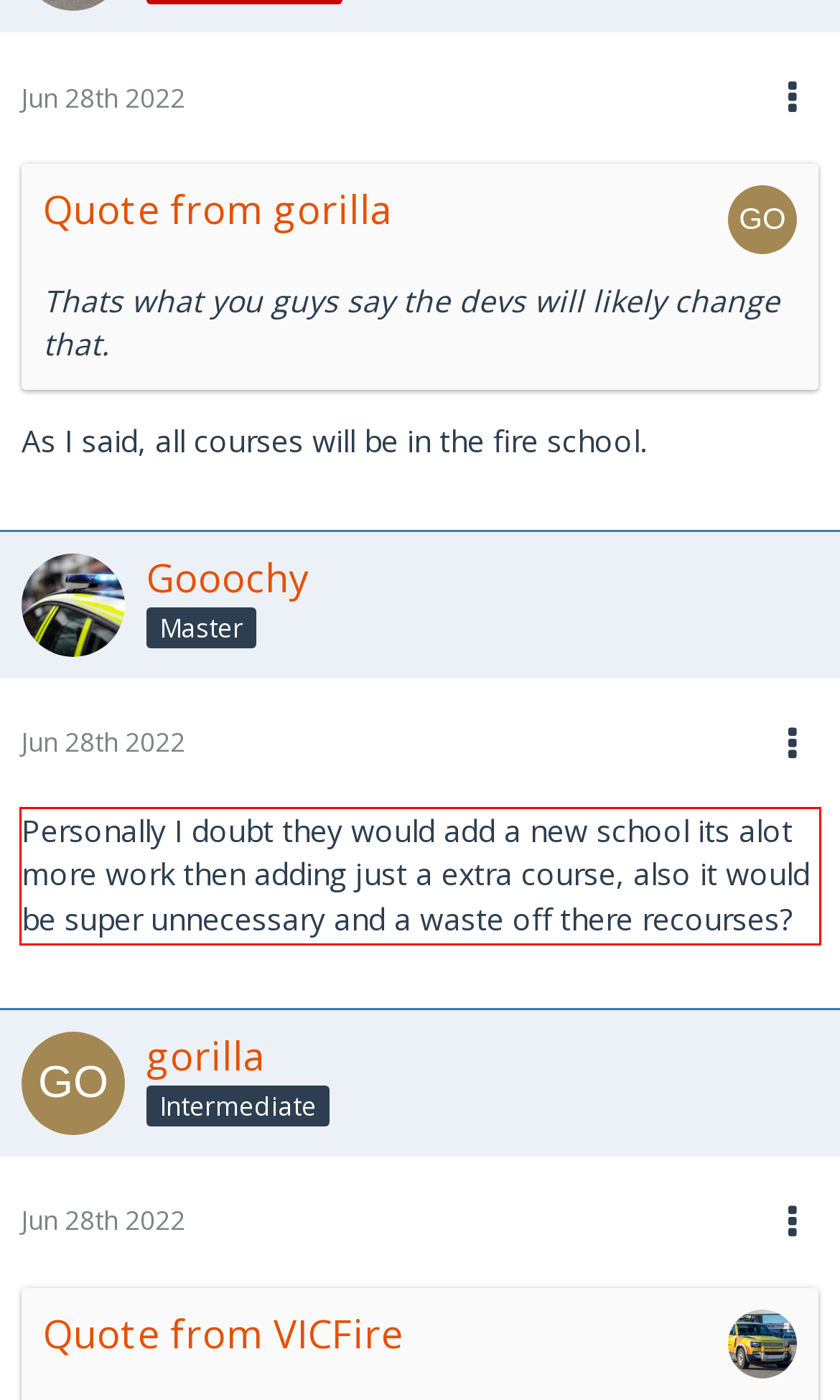Observe the screenshot of the webpage that includes a red rectangle bounding box. Conduct OCR on the content inside this red bounding box and generate the text.

Personally I doubt they would add a new school its alot more work then adding just a extra course, also it would be super unnecessary and a waste off there recourses?